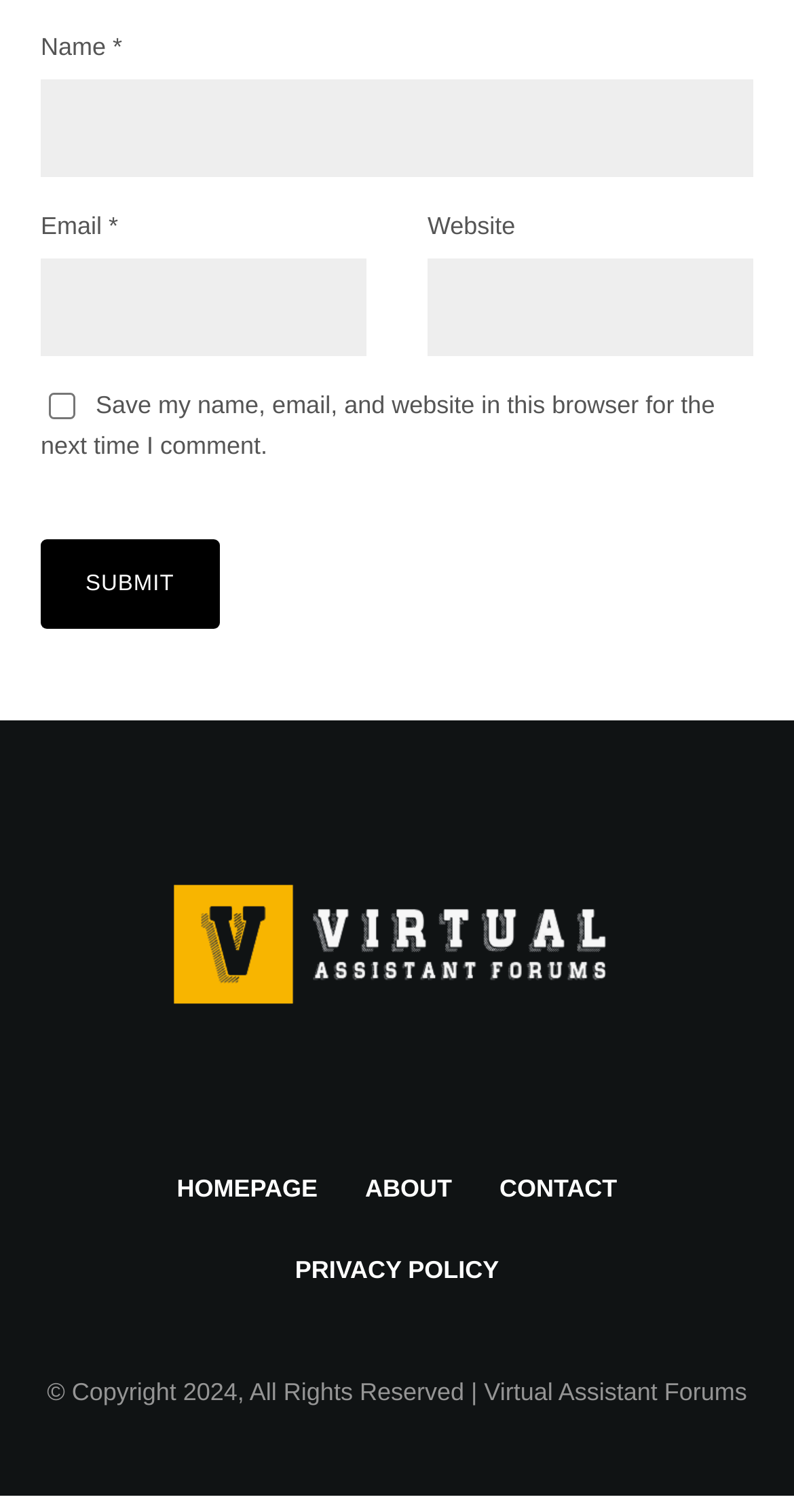Can you pinpoint the bounding box coordinates for the clickable element required for this instruction: "Input your email"? The coordinates should be four float numbers between 0 and 1, i.e., [left, top, right, bottom].

[0.051, 0.171, 0.462, 0.236]